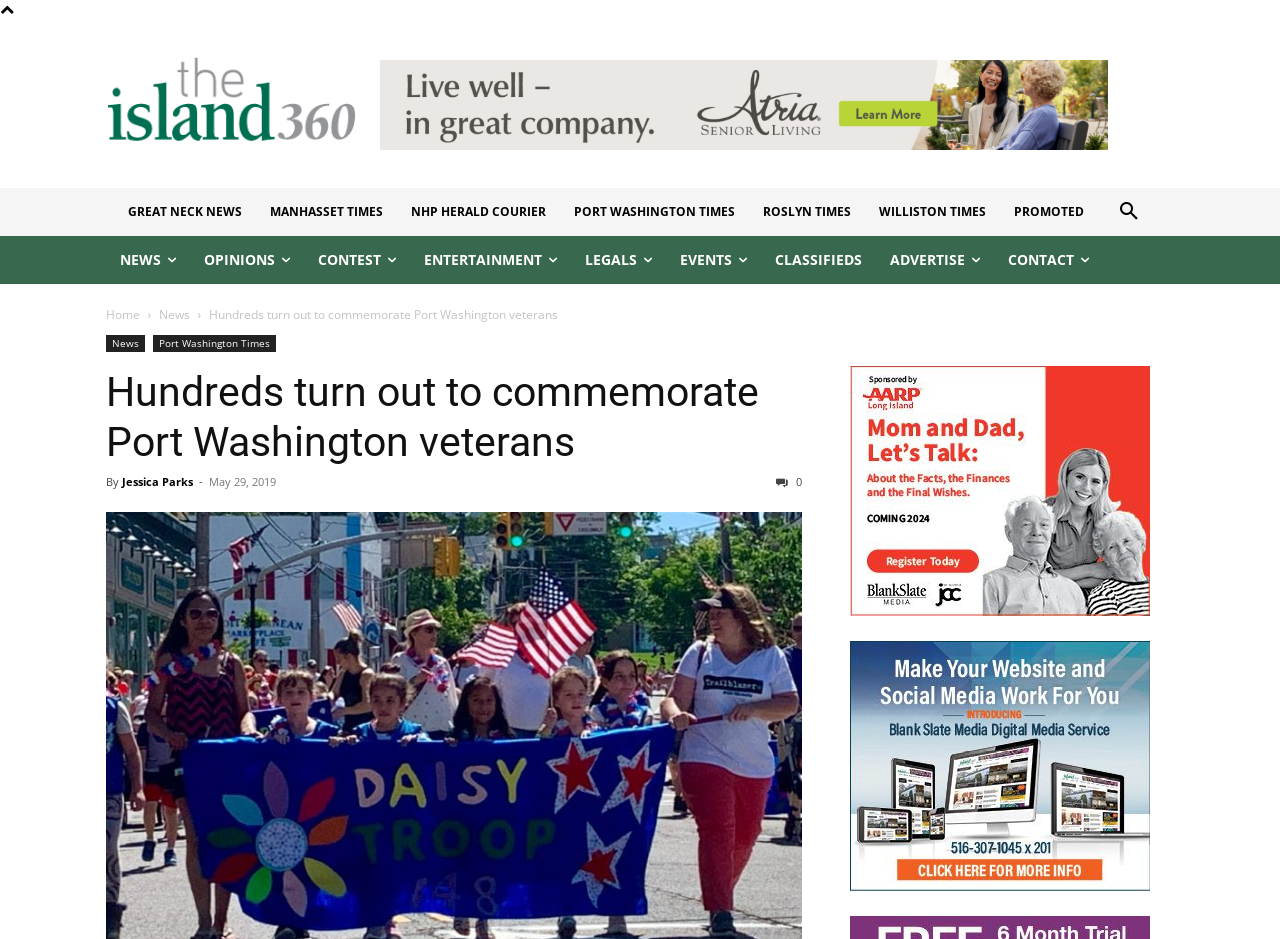How many links are there in the top navigation menu?
Look at the webpage screenshot and answer the question with a detailed explanation.

I counted the number of link elements in the top navigation menu, which includes links to 'GREAT NECK NEWS', 'MANHASSET TIMES', 'NHP HERALD COURIER', 'PORT WASHINGTON TIMES', 'ROSLYN TIMES', 'WILLISTON TIMES', 'PROMOTED', and 'NEWS'.